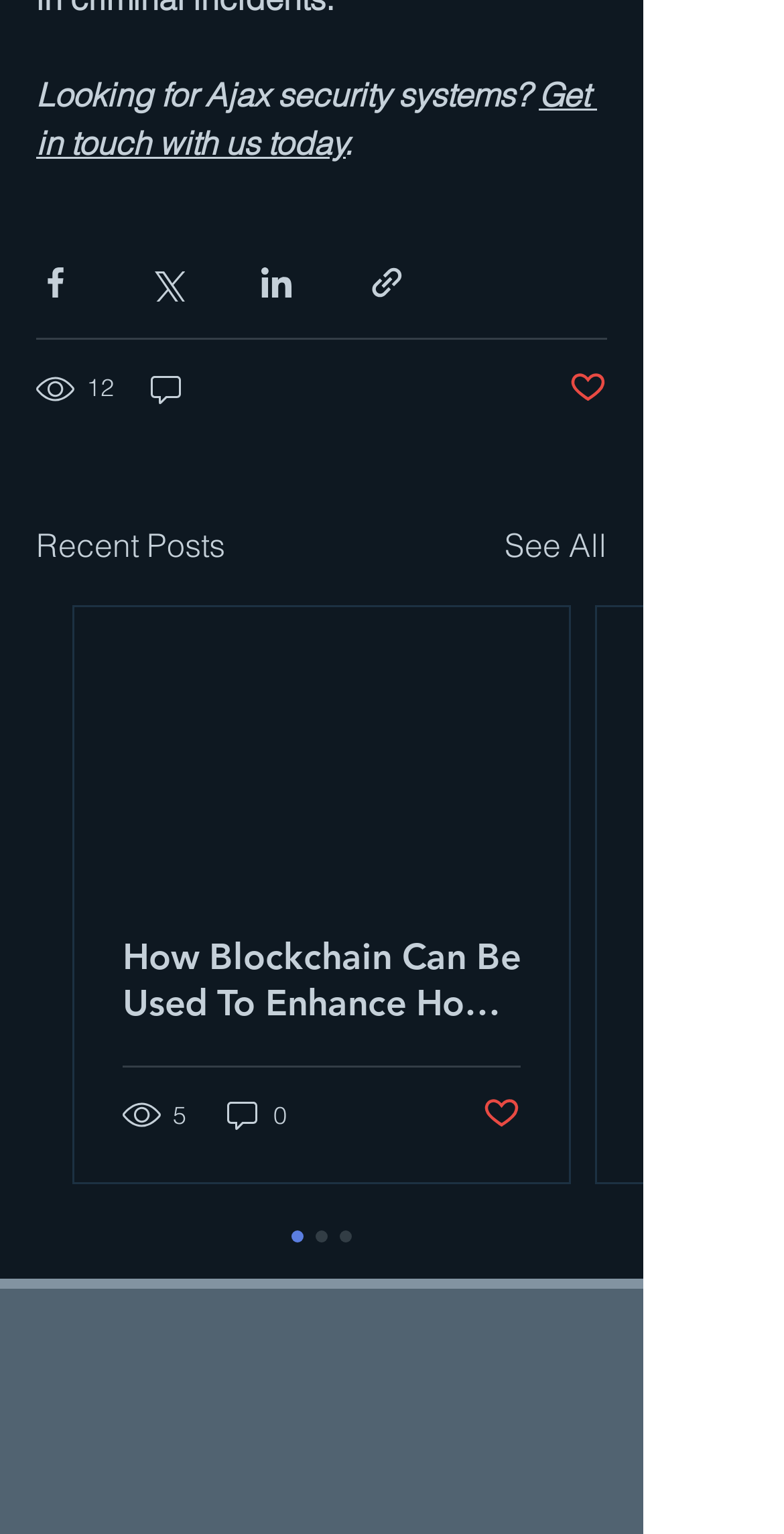What is the number of views for the first post?
Please provide a single word or phrase as your answer based on the image.

12